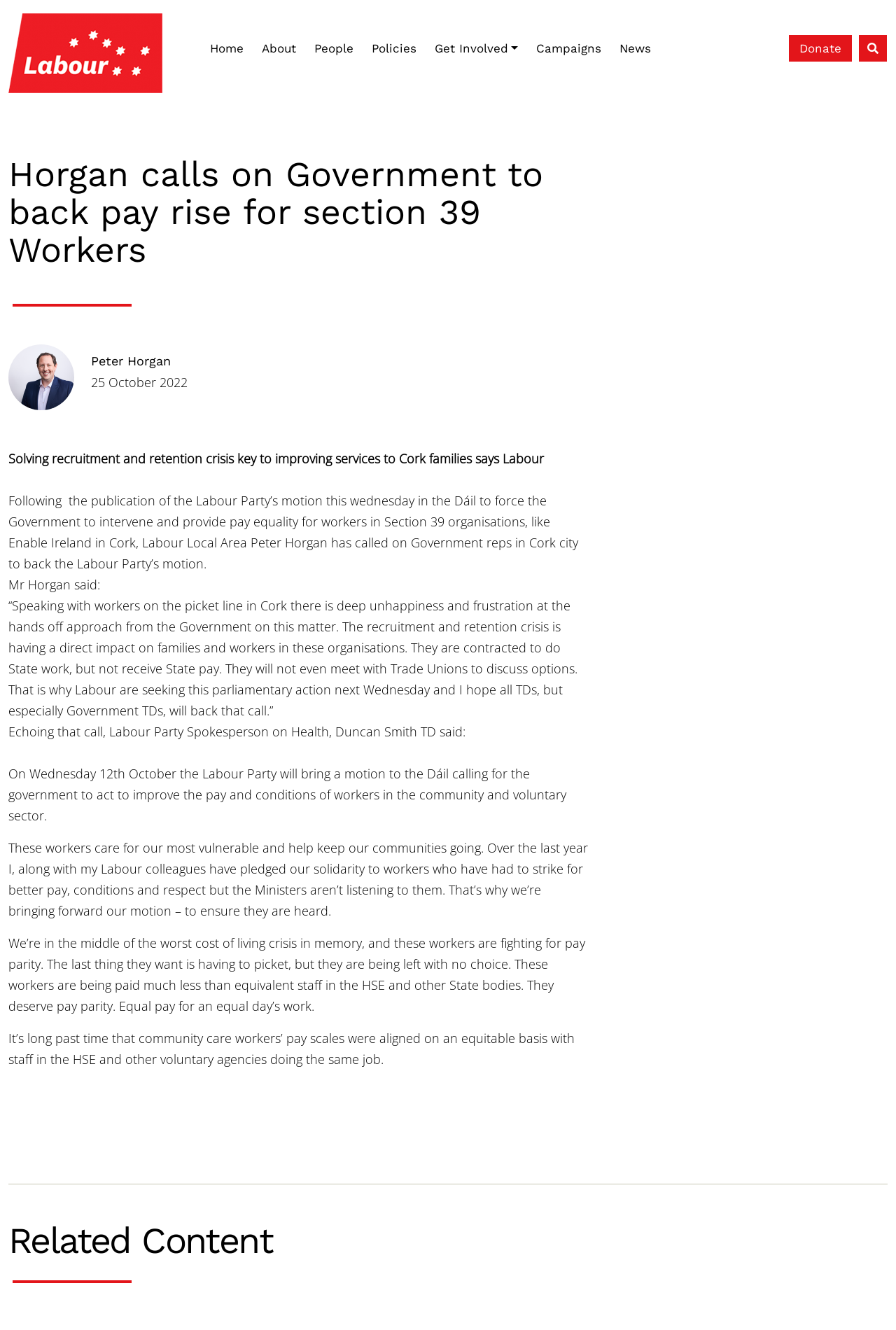Explain the webpage's layout and main content in detail.

The webpage appears to be an article from The Labour Party's website, with a focus on a specific news story. At the top of the page, there is a logo and a navigation menu with links to various sections of the website, including "Home", "About", "People", "Policies", "Get Involved", "Campaigns", "News", and "Donate". 

Below the navigation menu, there is a main content area that takes up most of the page. The article's title, "Horgan calls on Government to back pay rise for section 39 Workers", is displayed prominently at the top of this section. 

Underneath the title, there is a subheading with the name "Peter Horgan" and a date "25 October 2022". The main article text follows, which discusses the Labour Party's motion to improve pay and conditions for workers in the community and voluntary sector. The text is divided into several paragraphs, with quotes from Peter Horgan and Labour Party Spokesperson on Health, Duncan Smith TD.

At the bottom of the page, there is a section titled "Related Content". The overall layout of the page is clean and easy to read, with a clear hierarchy of headings and text.